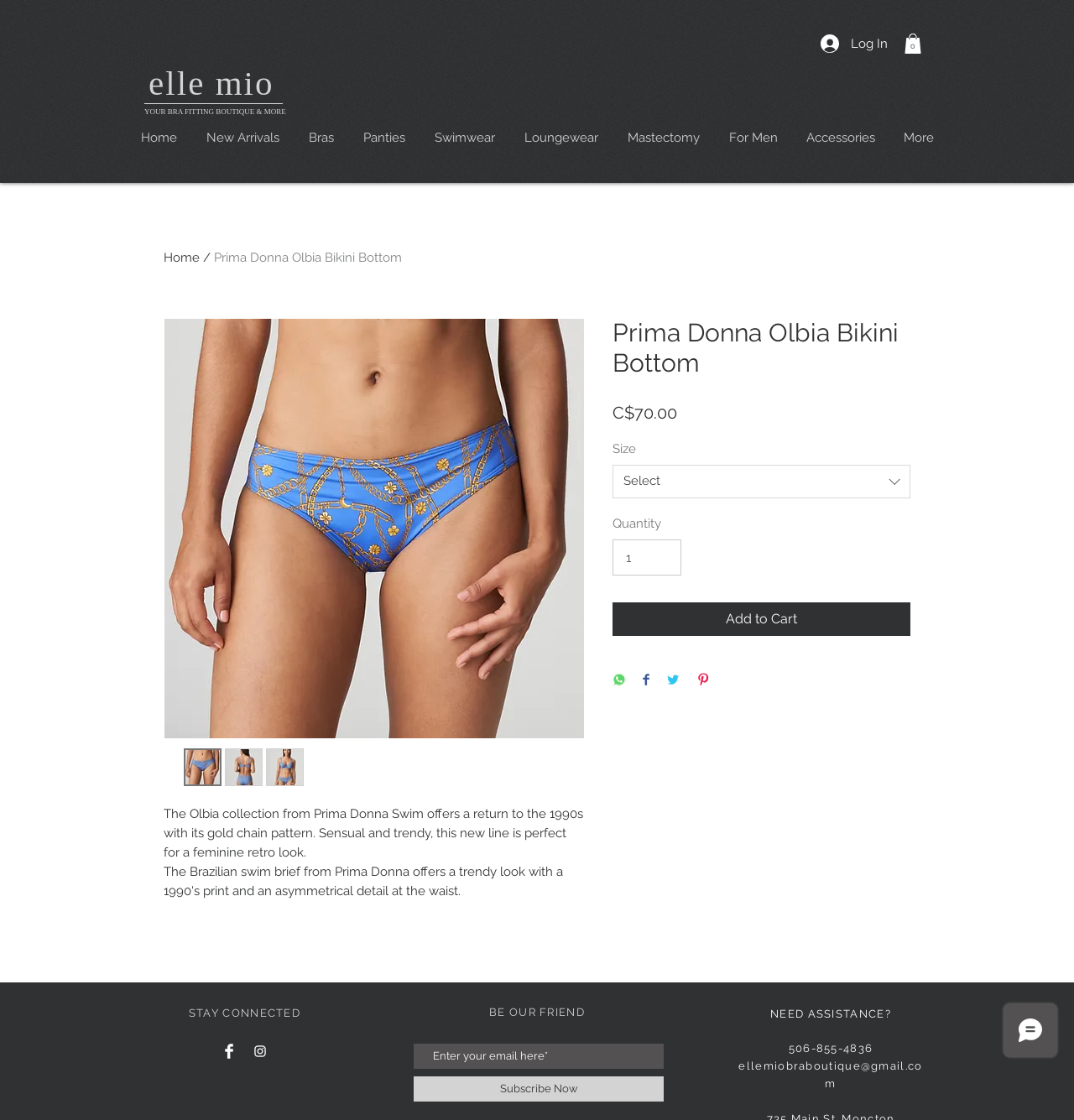What is the purpose of the 'Share on WhatsApp' button?
Using the image, provide a detailed and thorough answer to the question.

I found the 'Share on WhatsApp' button which is likely used to share the product information or webpage on WhatsApp, a popular messaging platform.